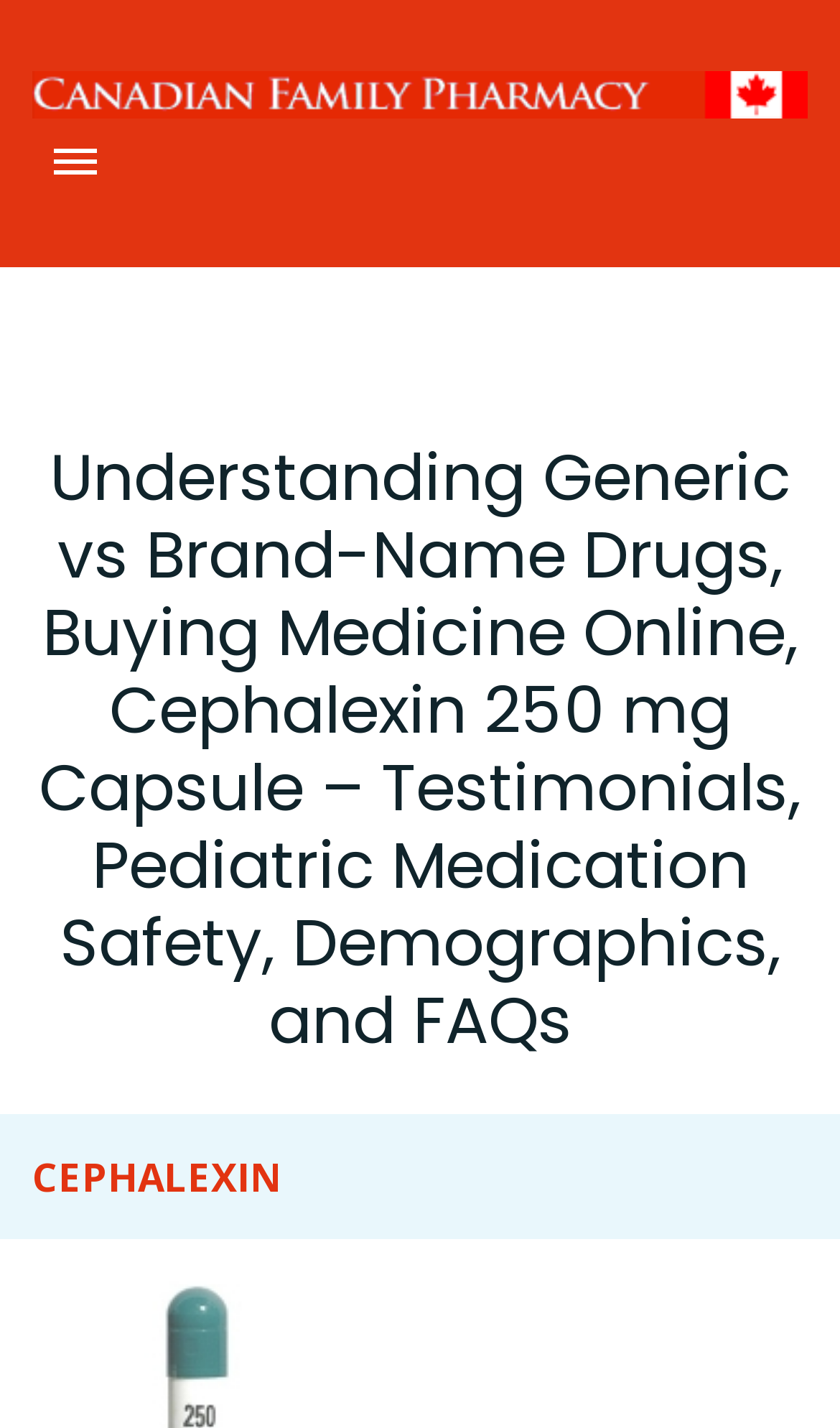Locate the bounding box coordinates of the area that needs to be clicked to fulfill the following instruction: "click Menu". The coordinates should be in the format of four float numbers between 0 and 1, namely [left, top, right, bottom].

[0.038, 0.084, 0.141, 0.144]